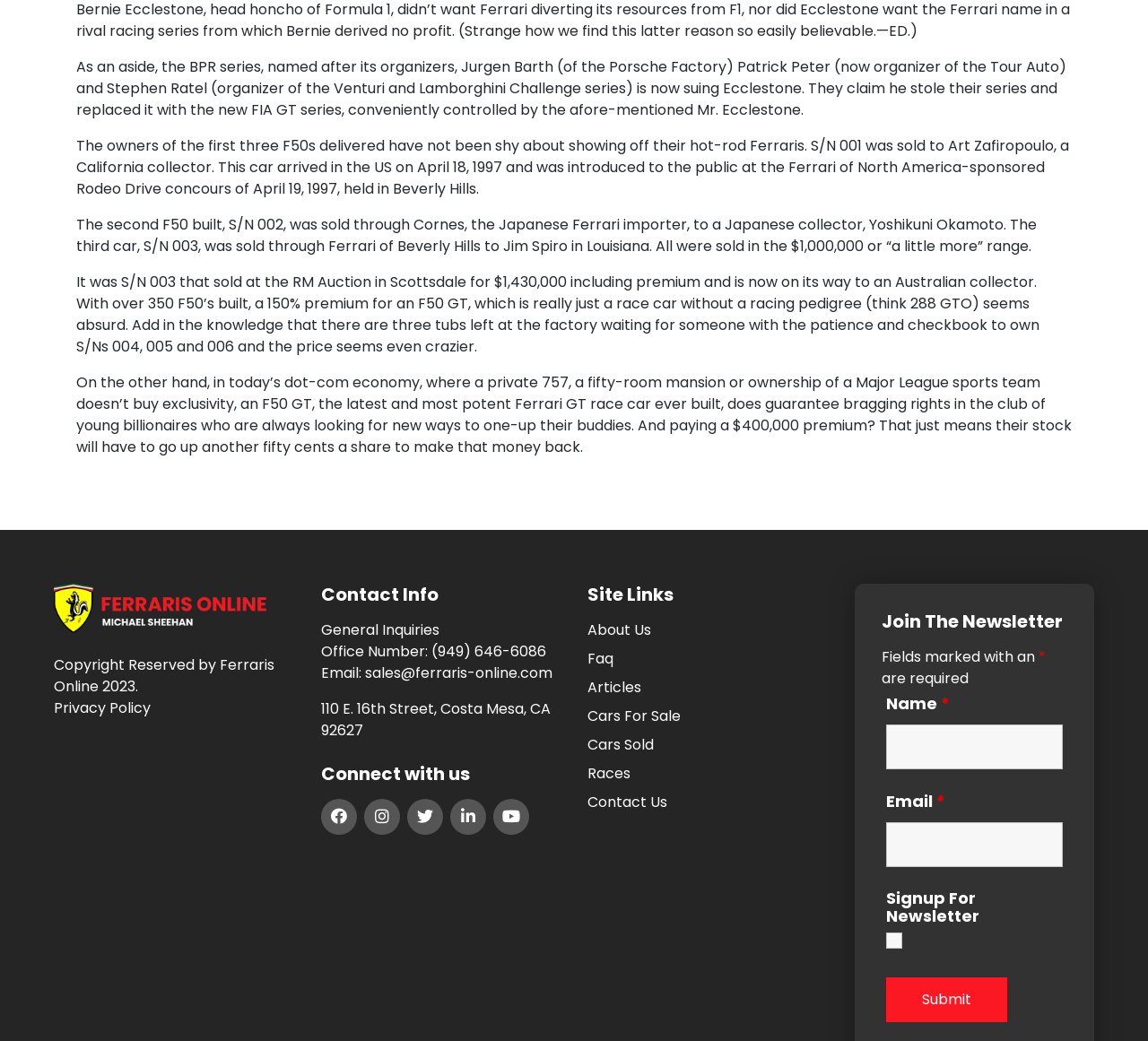Please identify the bounding box coordinates of the element's region that should be clicked to execute the following instruction: "Connect with us on Facebook". The bounding box coordinates must be four float numbers between 0 and 1, i.e., [left, top, right, bottom].

[0.279, 0.768, 0.311, 0.802]